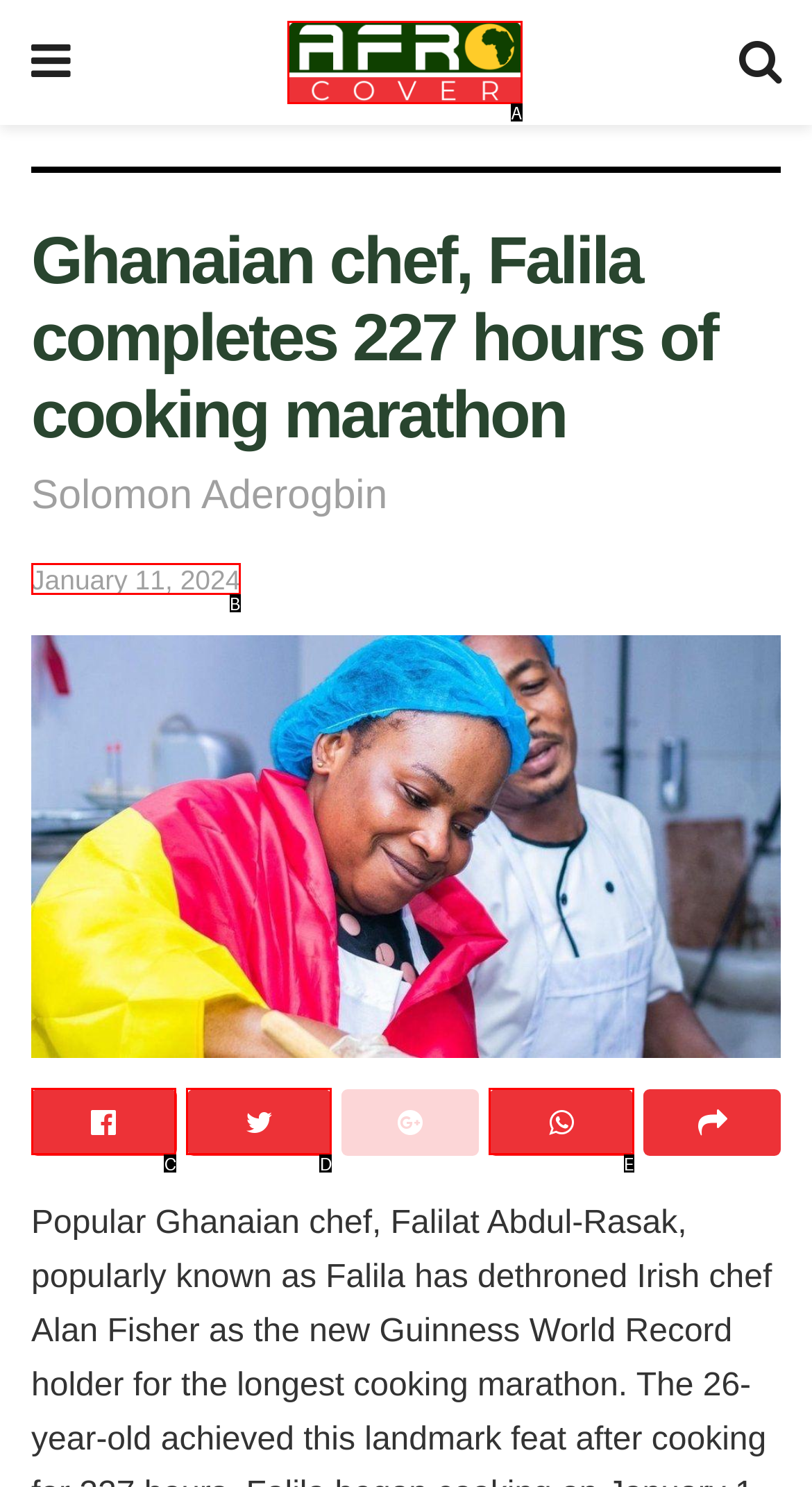Tell me which one HTML element best matches the description: Search Engine Optimisation Answer with the option's letter from the given choices directly.

None